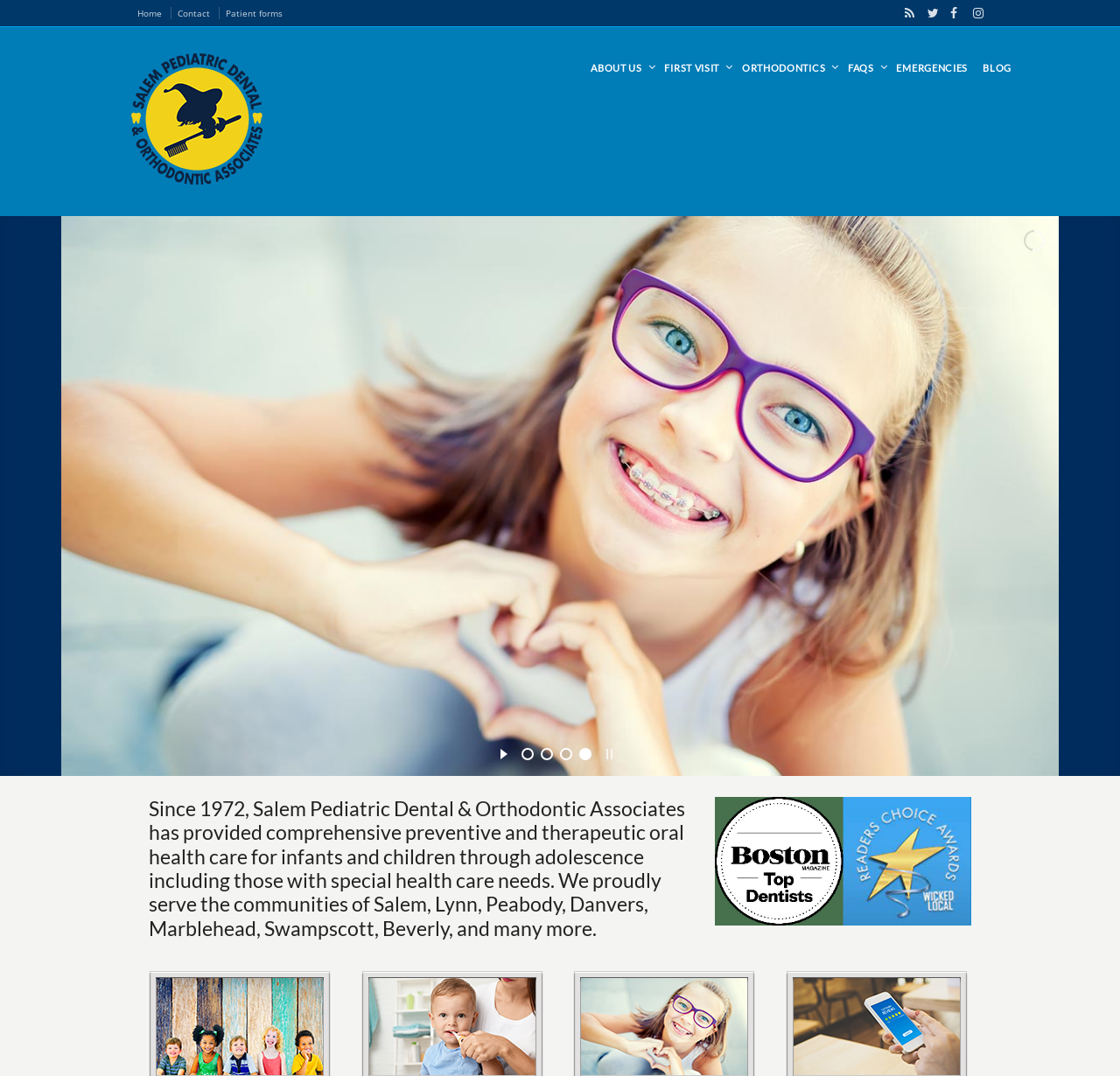What is the topic of the heading?
Look at the image and answer the question with a single word or phrase.

Dental care for children